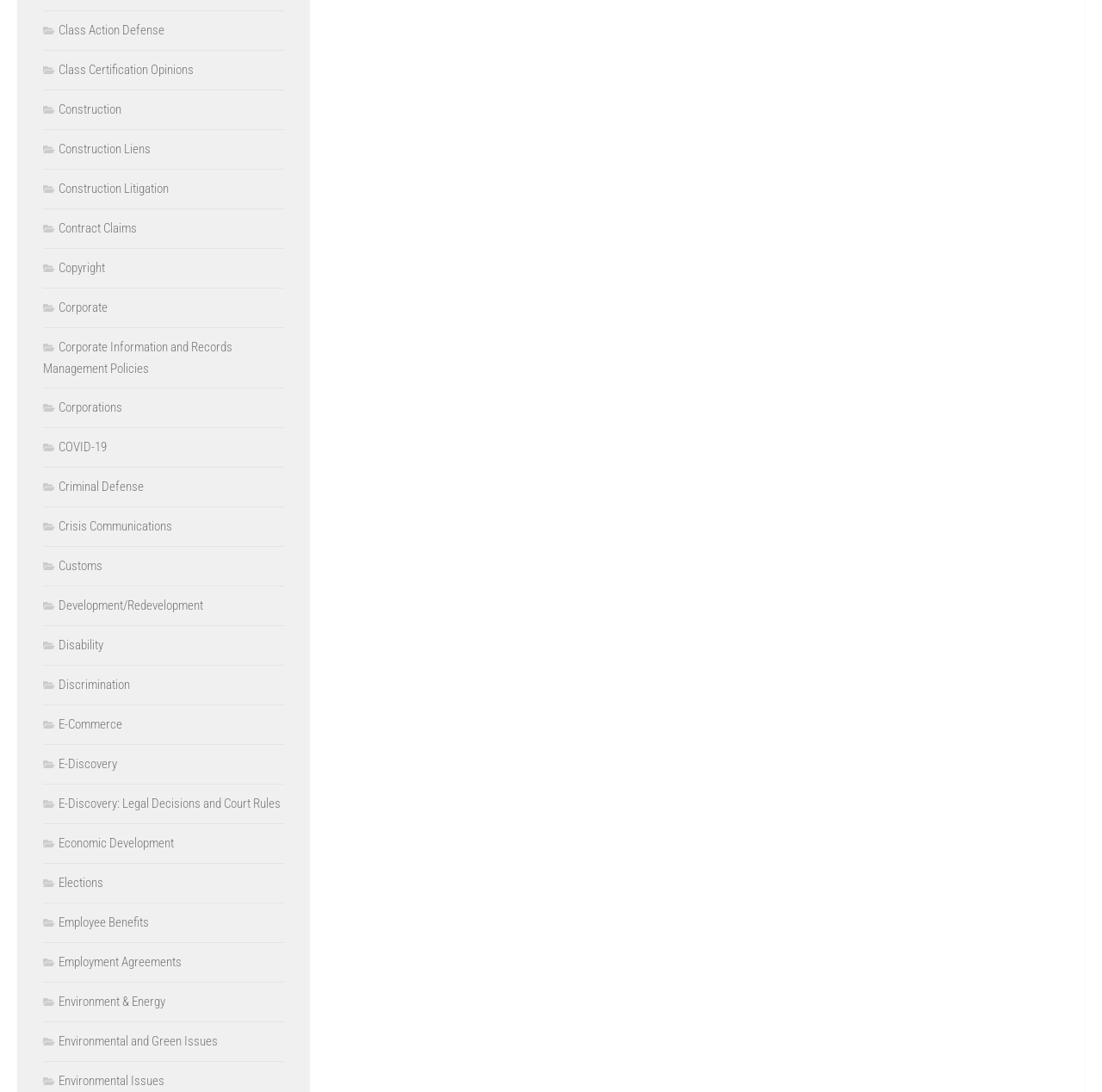How many categories start with the letter 'E'?
From the screenshot, provide a brief answer in one word or phrase.

4